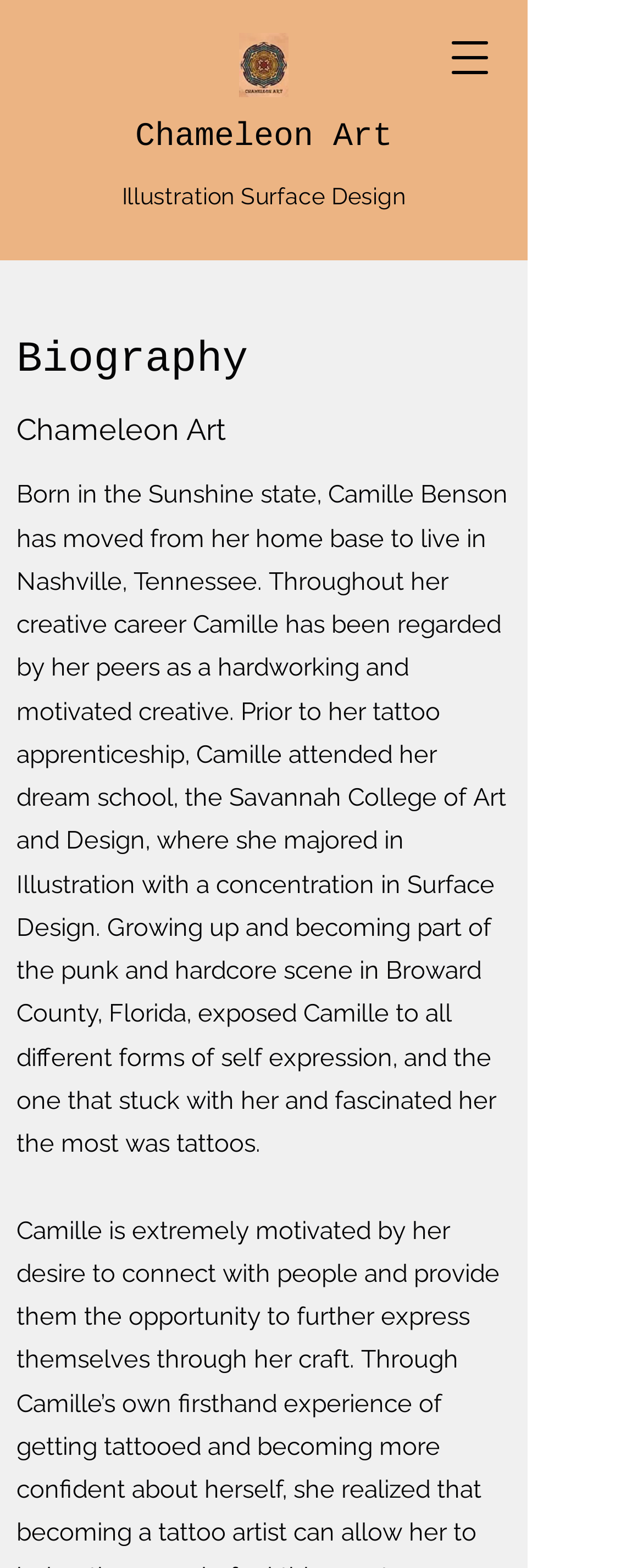Where did the artist grow up?
Please provide a single word or phrase as your answer based on the image.

Broward County, Florida